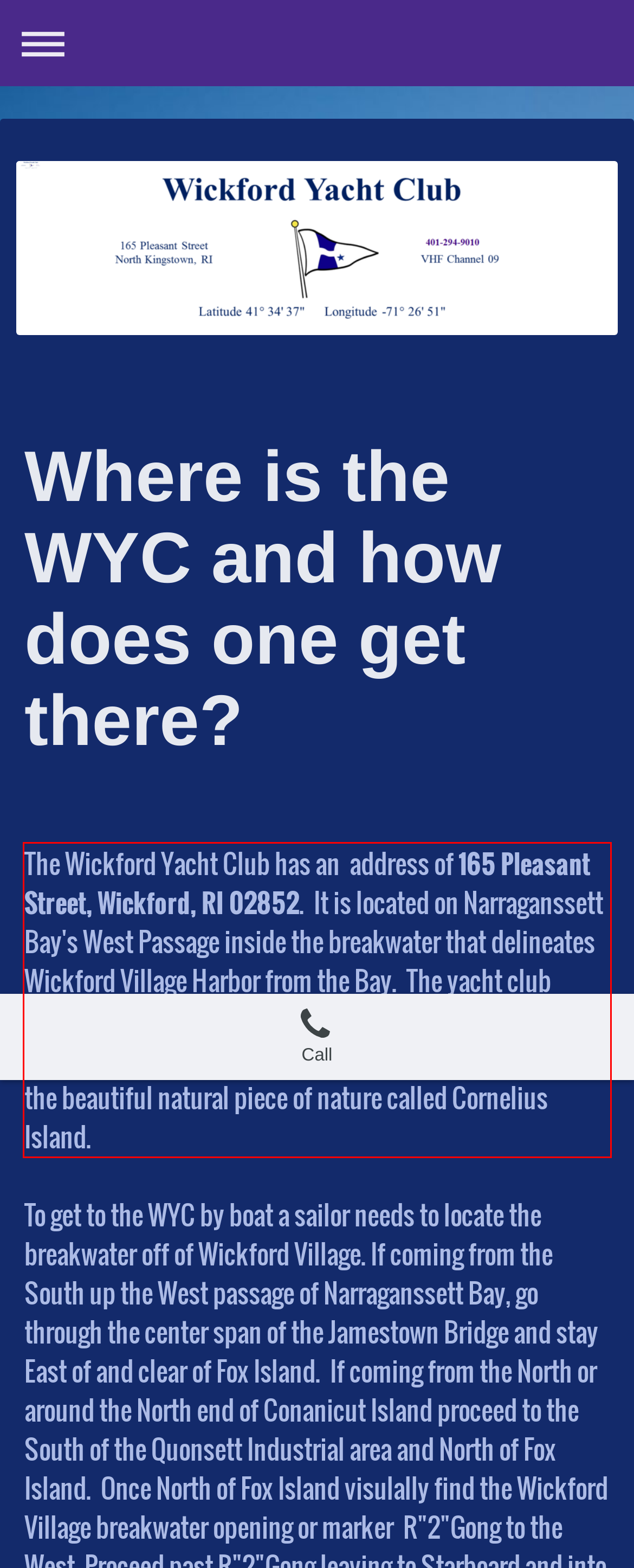Please look at the screenshot provided and find the red bounding box. Extract the text content contained within this bounding box.

The Wickford Yacht Club has an address of 165 Pleasant Street, Wickford, RI 02852. It is located on Narraganssett Bay's West Passage inside the breakwater that delineates Wickford Village Harbor from the Bay. The yacht club physically sits at the end of Pleasant Street on the water. Across from the yatch club building is a narrow inlet and the beautiful natural piece of nature called Cornelius Island.